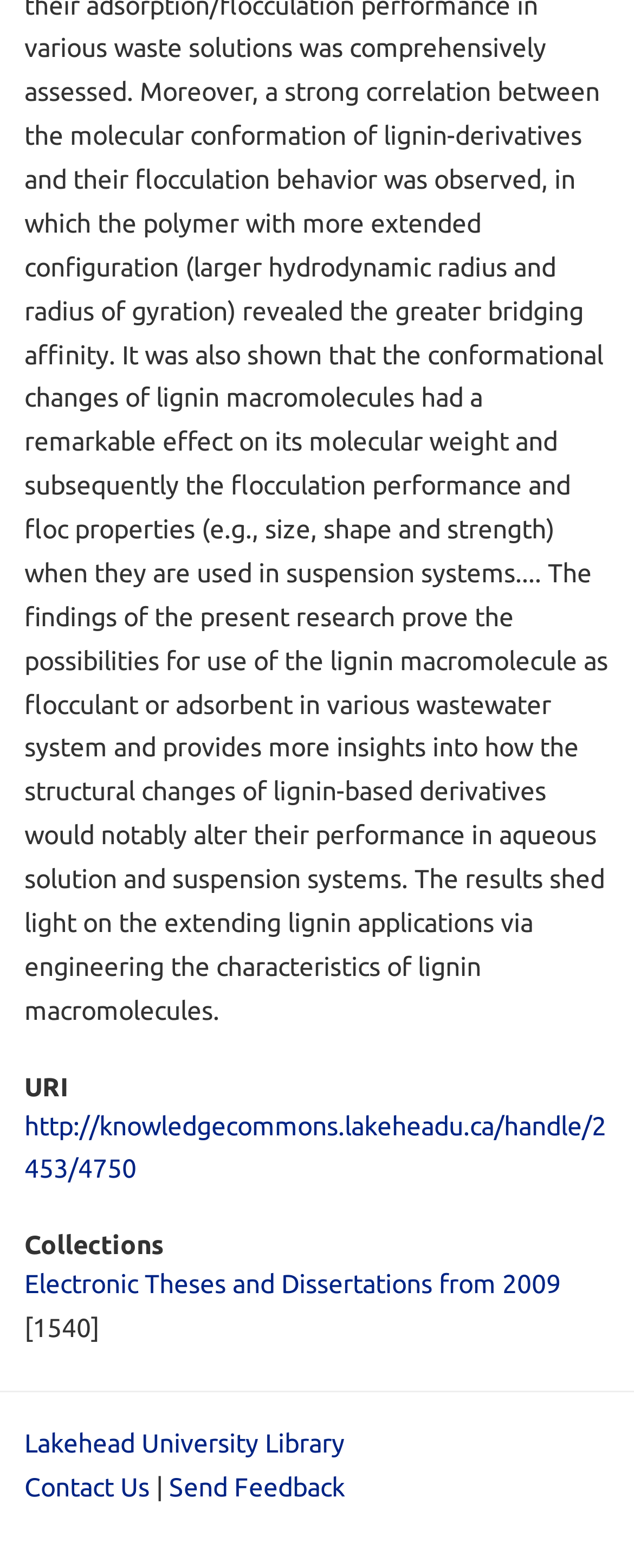What is the title of the first collection?
Provide a detailed answer to the question, using the image to inform your response.

I looked at the link below the 'Collections' heading and found that the title of the first collection is 'Electronic Theses and Dissertations from 2009'.